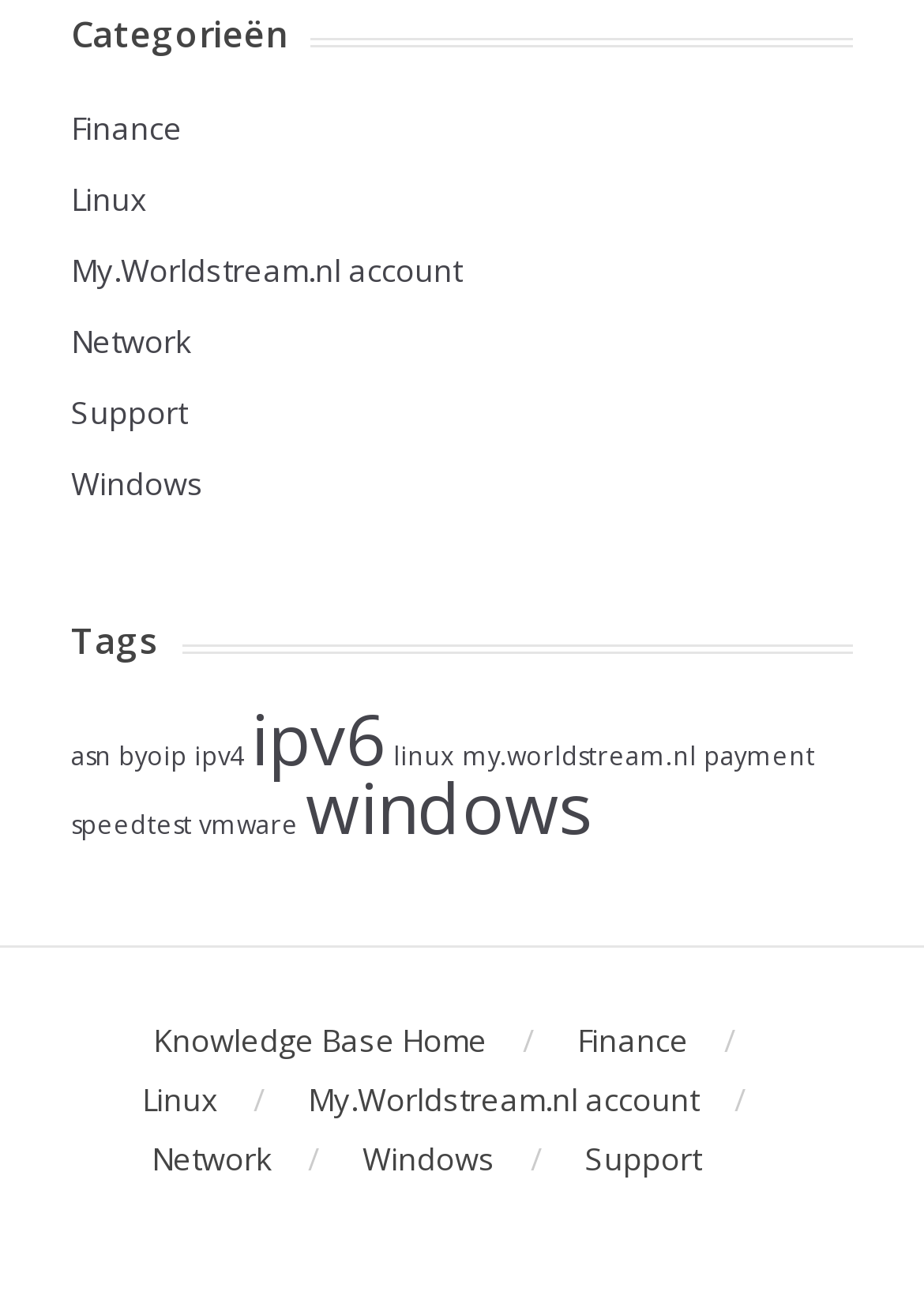Please analyze the image and give a detailed answer to the question:
How many categories are listed?

I counted the number of links under the 'Categorieën' heading, which are 'Finance', 'Linux', 'My.Worldstream.nl account', 'Network', 'Support', and 'Windows', so there are 8 categories listed.